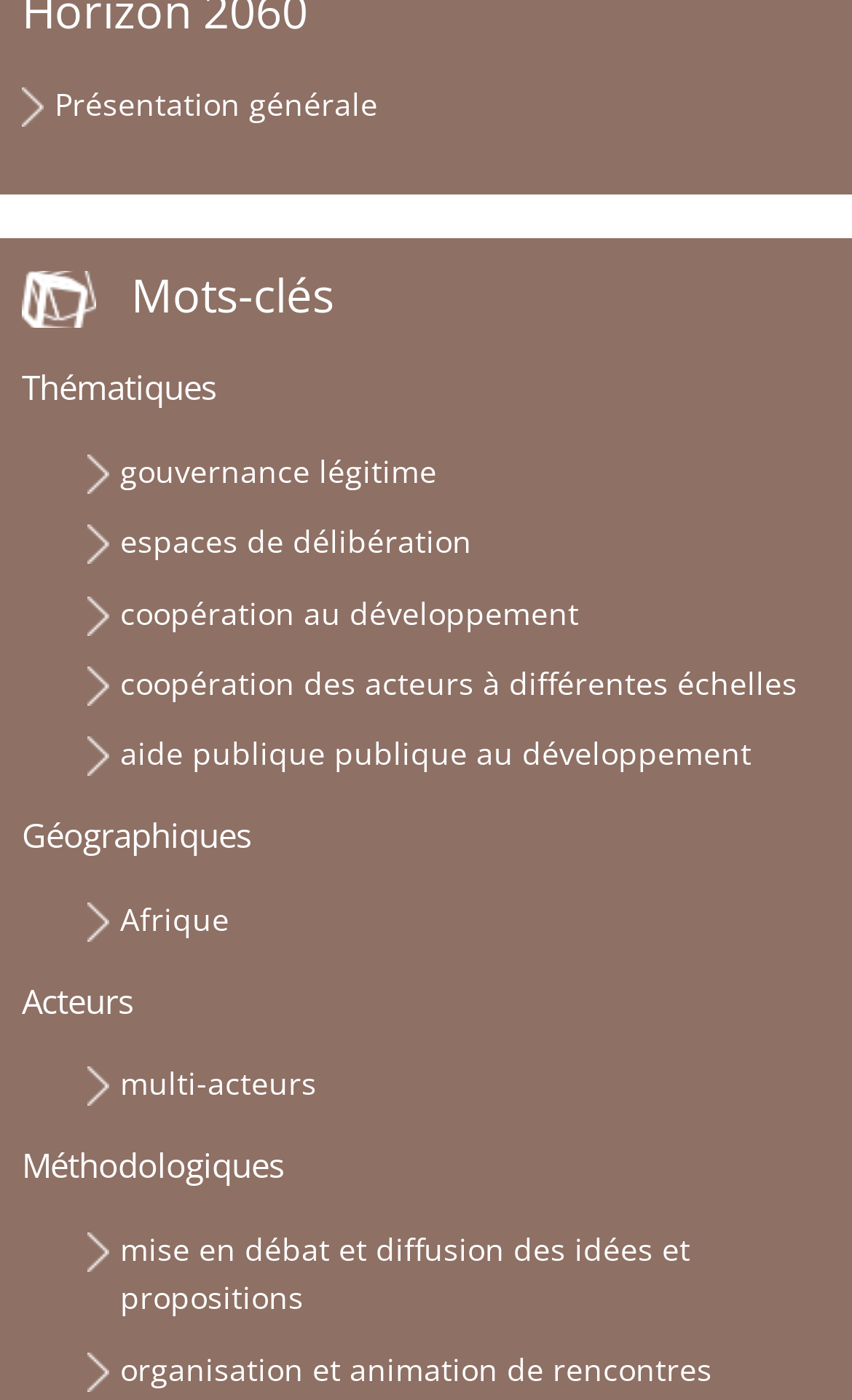Give the bounding box coordinates for the element described by: "multi-acteurs".

[0.141, 0.759, 0.372, 0.789]